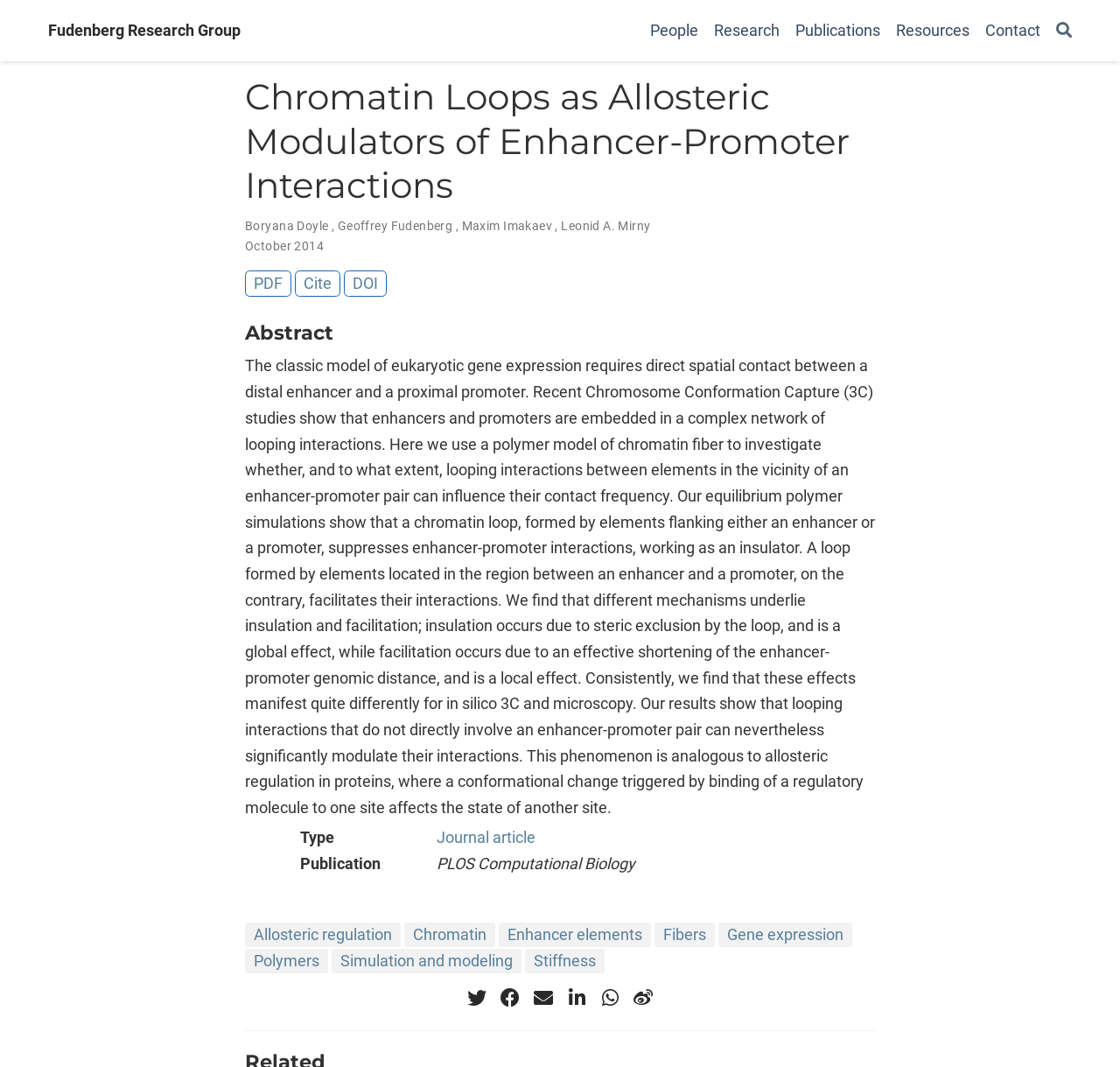Specify the bounding box coordinates of the element's region that should be clicked to achieve the following instruction: "Search for related research papers". The bounding box coordinates consist of four float numbers between 0 and 1, in the format [left, top, right, bottom].

[0.943, 0.019, 0.957, 0.038]